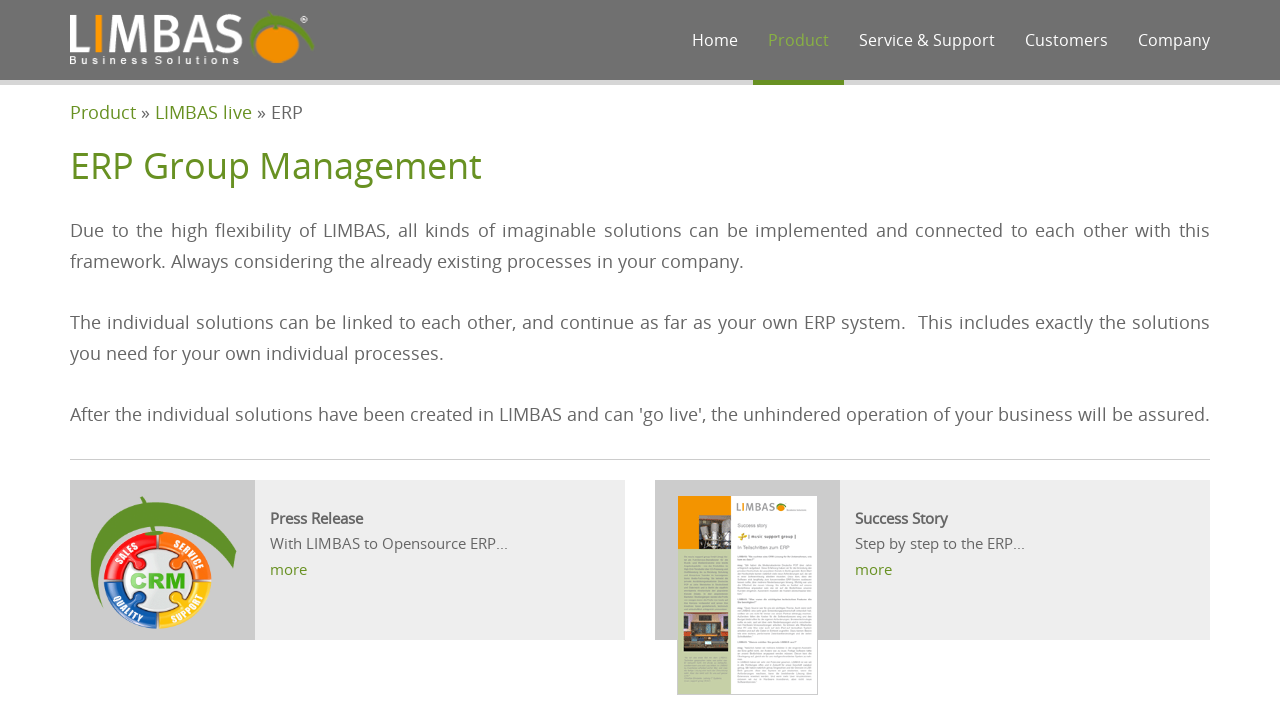Locate the bounding box of the UI element with the following description: "Company".

[0.877, 0.0, 0.957, 0.113]